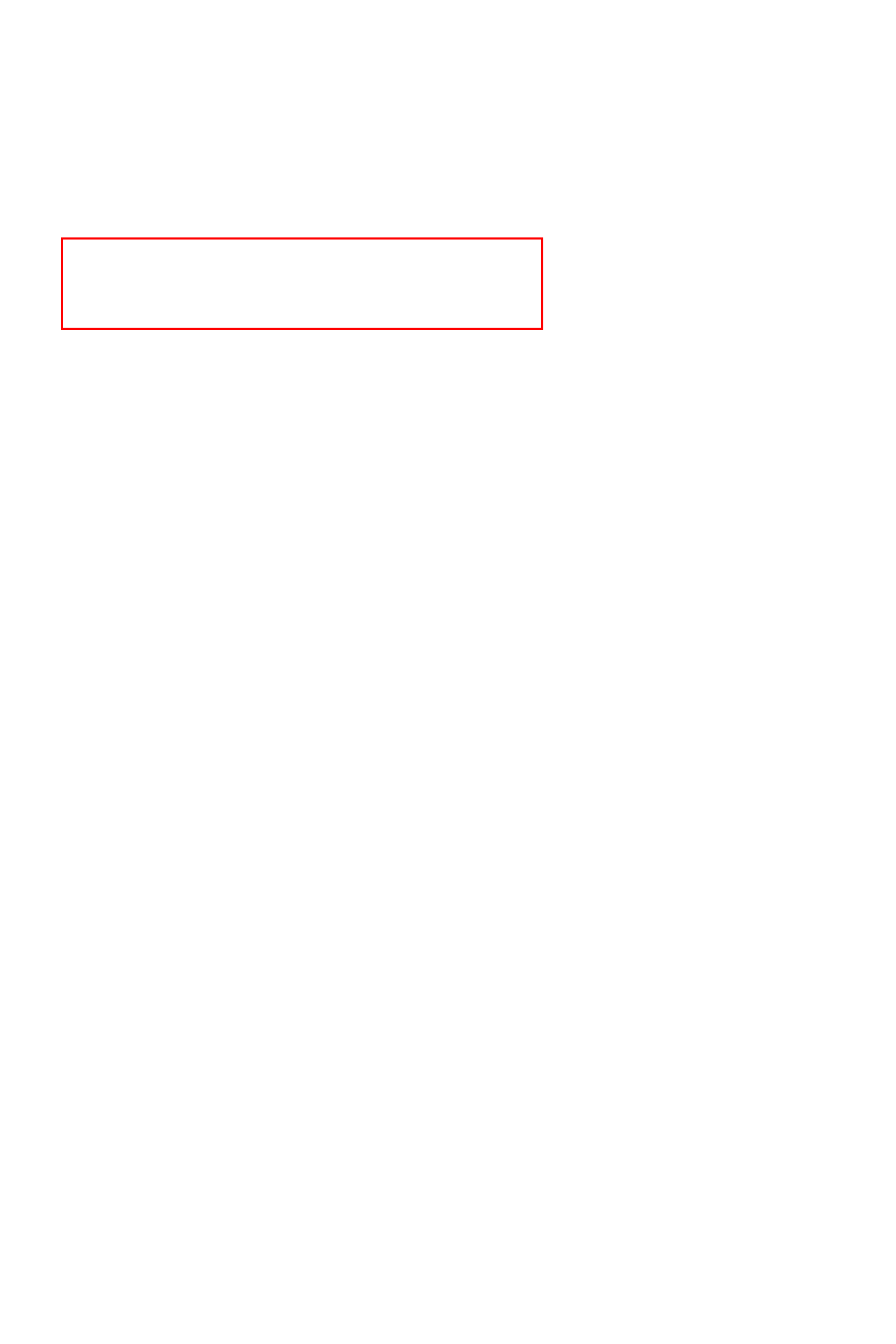Review the webpage screenshot provided, and perform OCR to extract the text from the red bounding box.

MCT oil is an excellent carrier oil for tinctures due to its high bioavailability, speedy absorption, and stability. In addition, MCT oil offers health benefits that further enhance the effects of tinctures. By understanding the importance of a good carrier oil and how to choose quality MCT oil-based tinctures, you can make informed decisions and enjoy the maximum benefits of your tinctures.